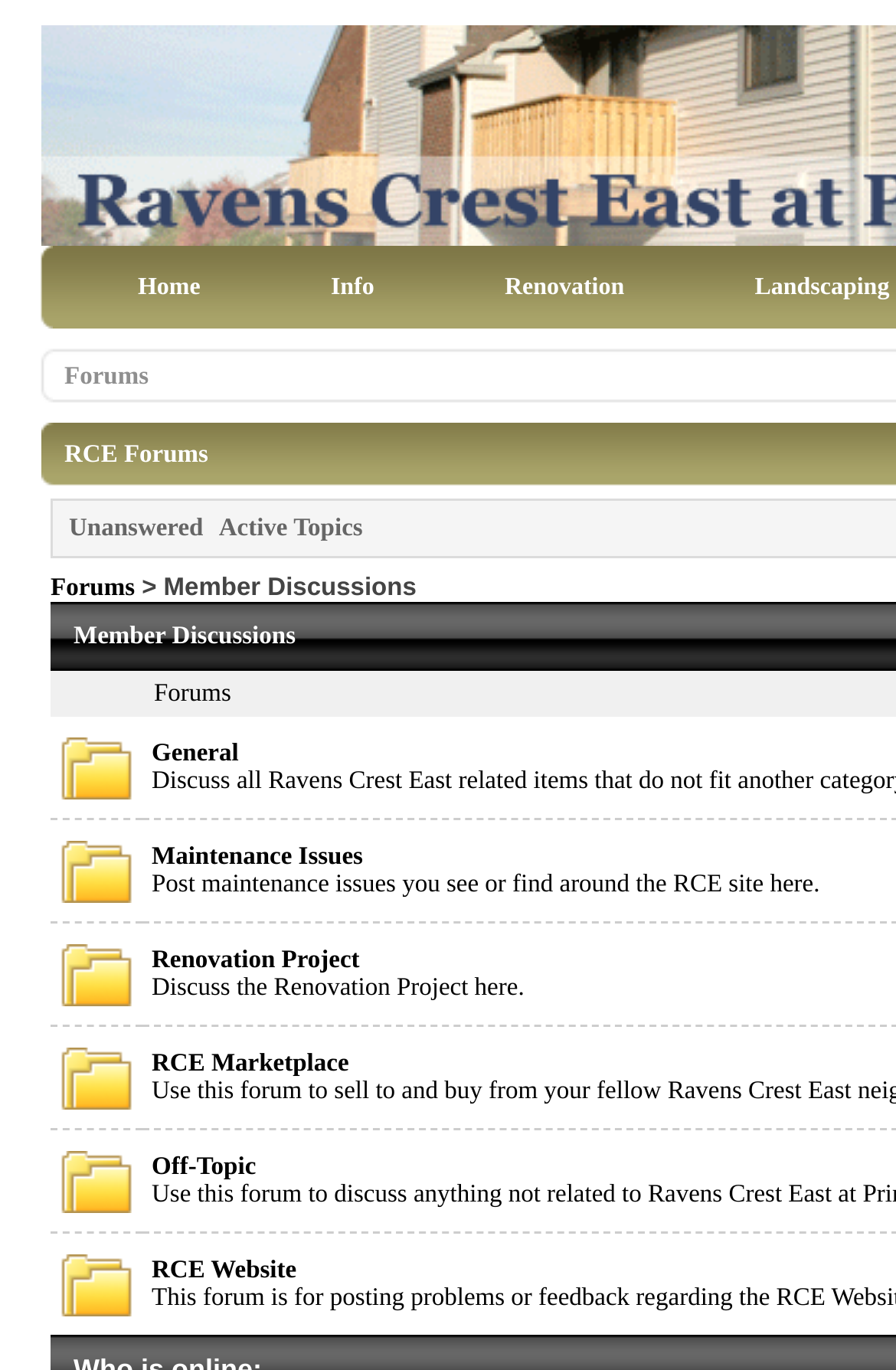Observe the image and answer the following question in detail: What is the second link in the 'Forums' section?

The second link in the 'Forums' section is 'Active Topics' because it is the second link in the list of links under the 'Forums' heading, which is located below the menu bar.